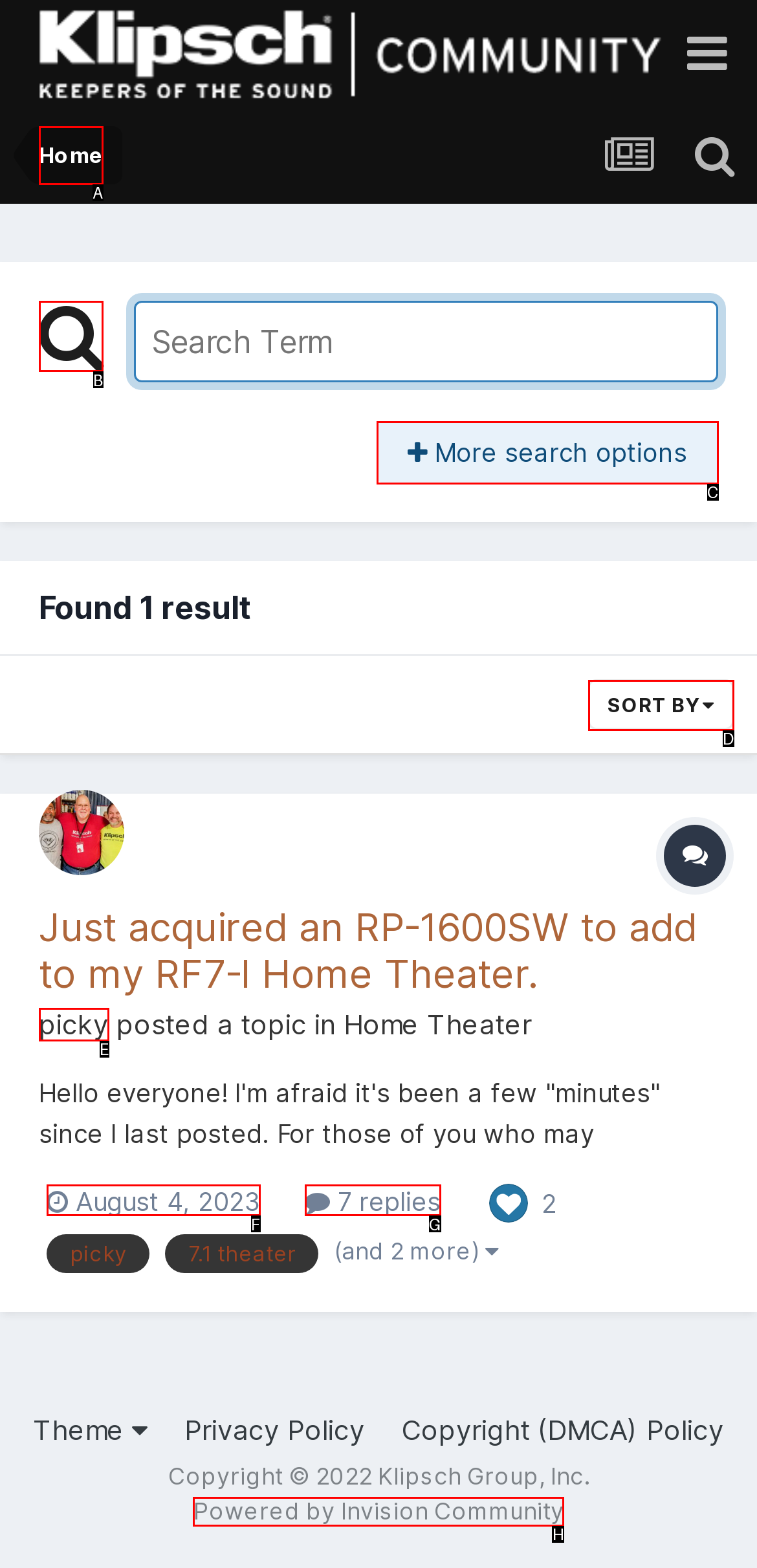Given the element description: lblecha@ufl.edu, choose the HTML element that aligns with it. Indicate your choice with the corresponding letter.

None